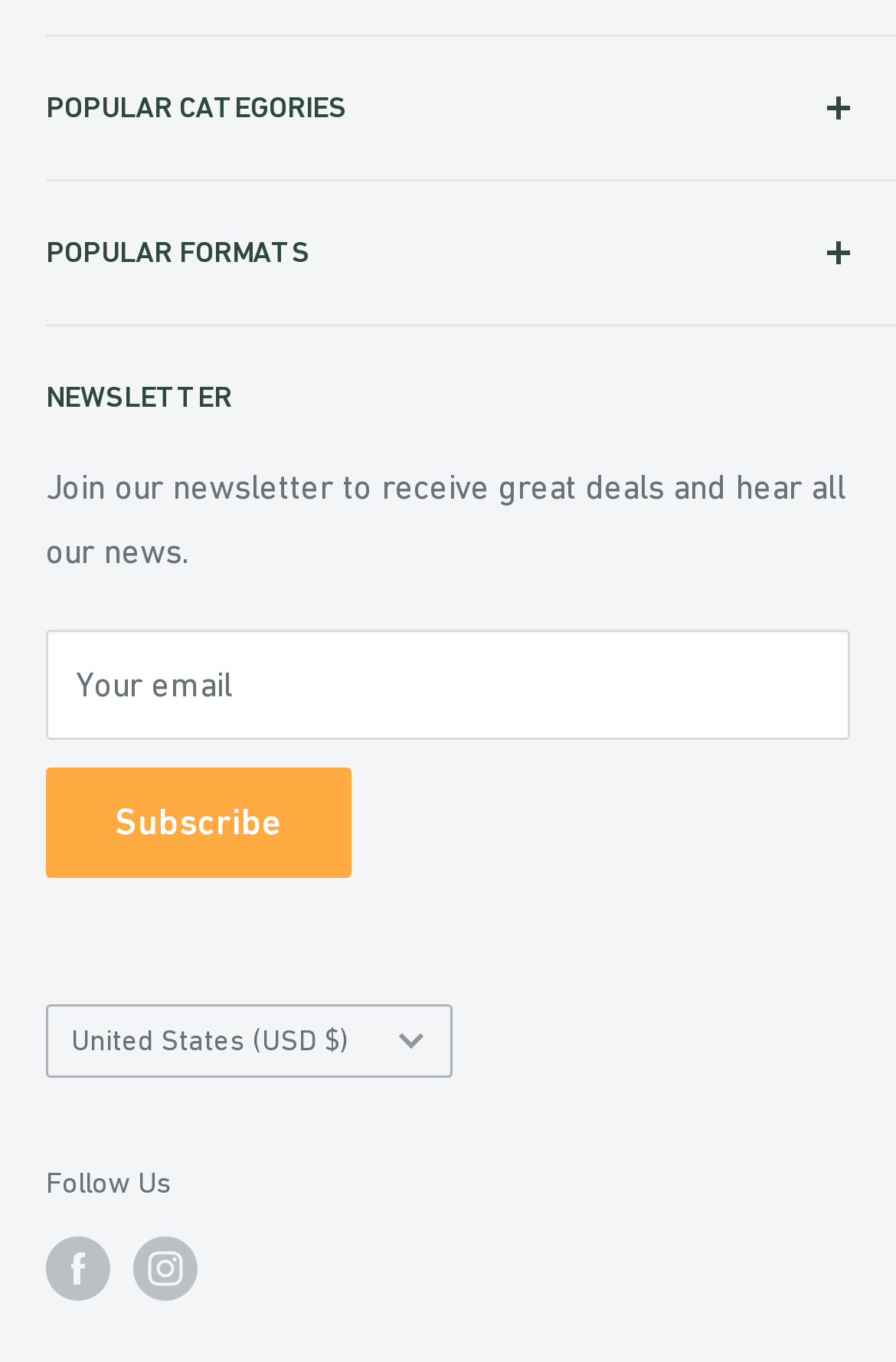Respond to the question below with a single word or phrase:
How many social media platforms are linked in the footer?

2